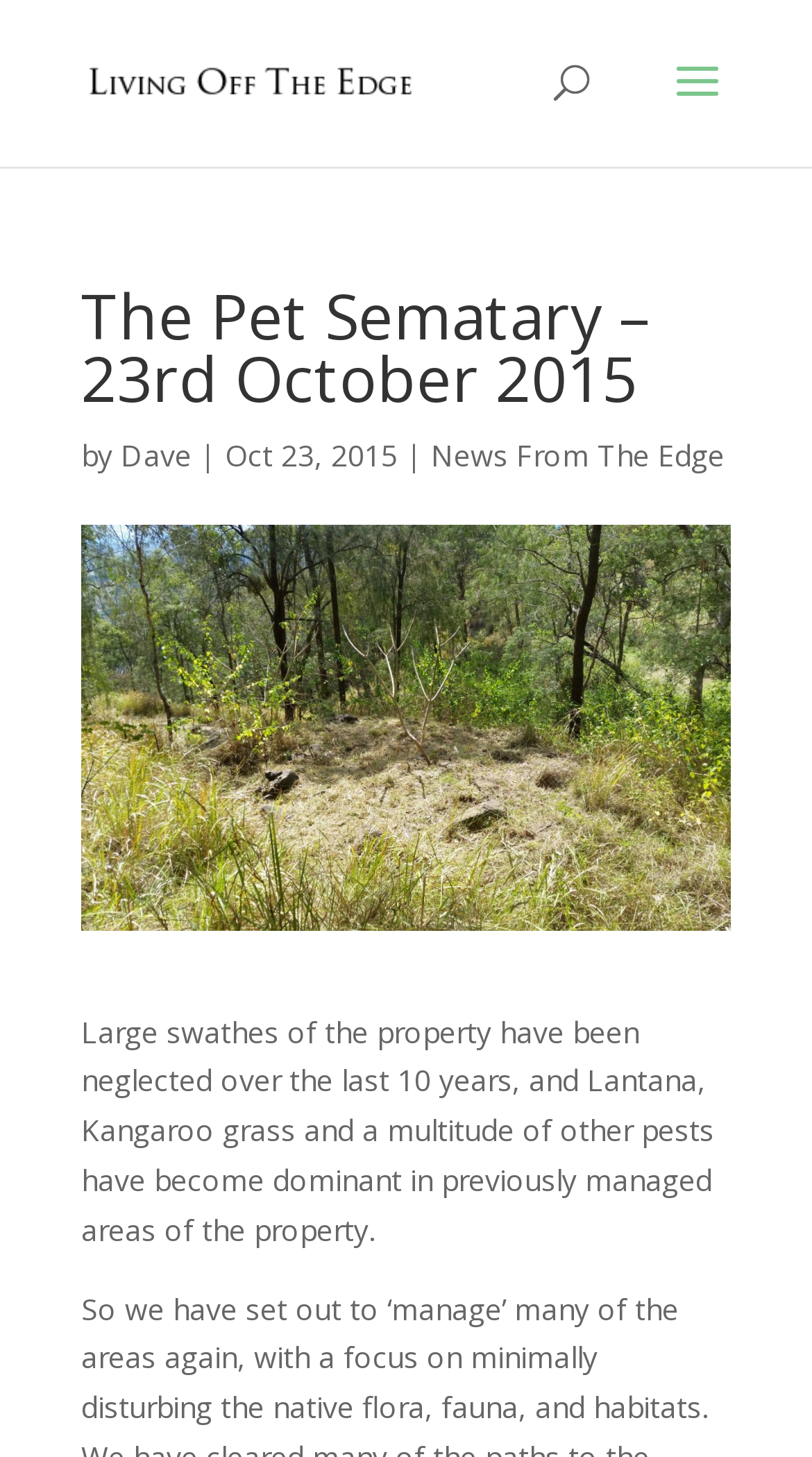Create a detailed description of the webpage's content and layout.

The webpage appears to be a blog post titled "The Pet Sematary – 23rd October 2015" on a website called "Living Off The Edge". At the top left of the page, there is a link to the website's homepage, accompanied by an image with the same name. 

Below the title, there is a search bar that spans almost the entire width of the page. 

The main content of the page is divided into two sections. The top section contains the title of the post, followed by the author's name, "Dave", and the date of the post, "Oct 23, 2015". There is also a link to "News From The Edge" on the right side of this section.

The main article is located in the lower section, which describes the neglect of a property over the last 10 years, resulting in the dominance of pests such as Lantana, Kangaroo grass, and others in previously managed areas.